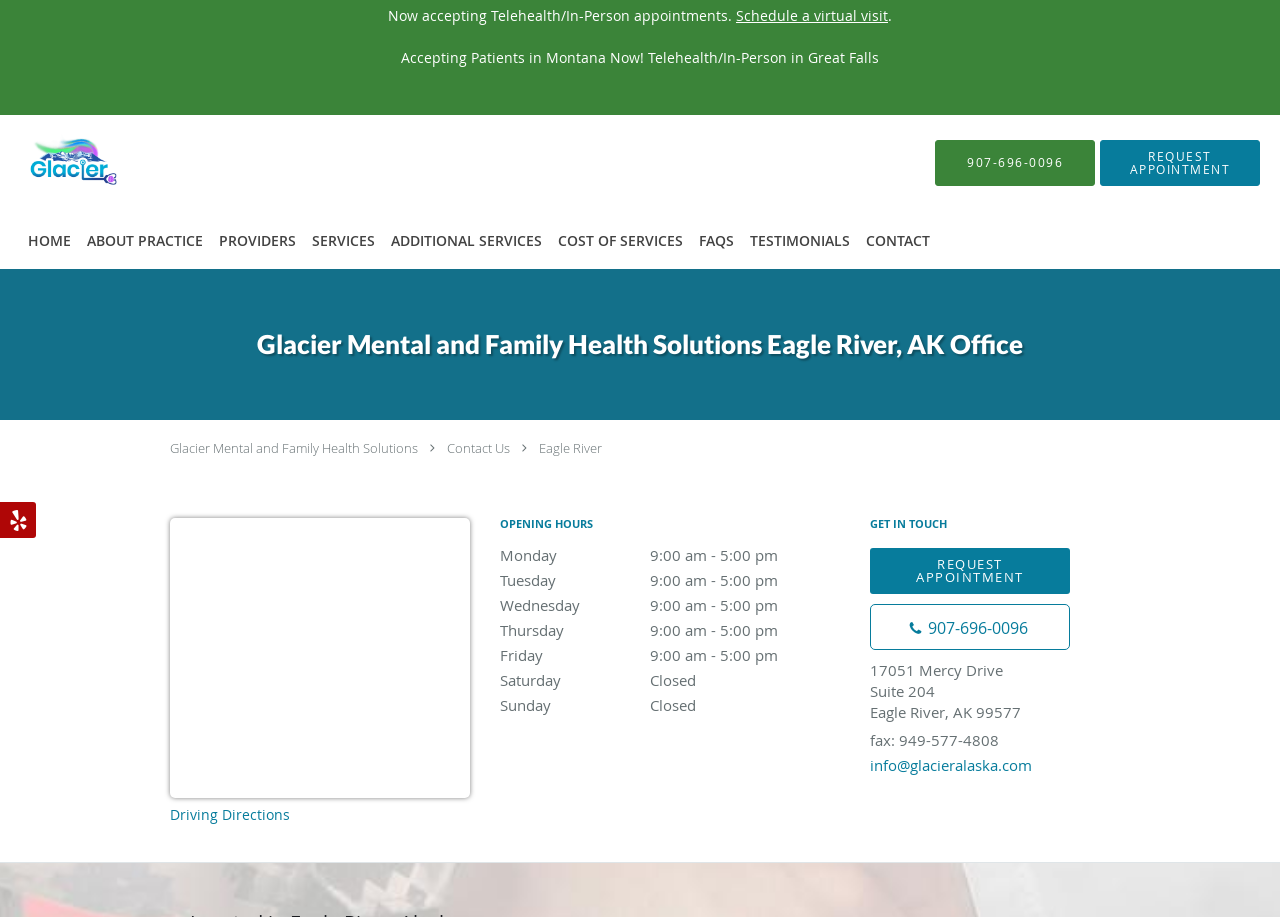What is the name of the practice?
Kindly offer a comprehensive and detailed response to the question.

I found the name of the practice by looking at the top navigation menu, where it is listed as 'Glacier Mental and Family Health Solutions'. This is also confirmed by the practice logo and the heading 'Glacier Mental and Family Health Solutions Eagle River, AK Office'.